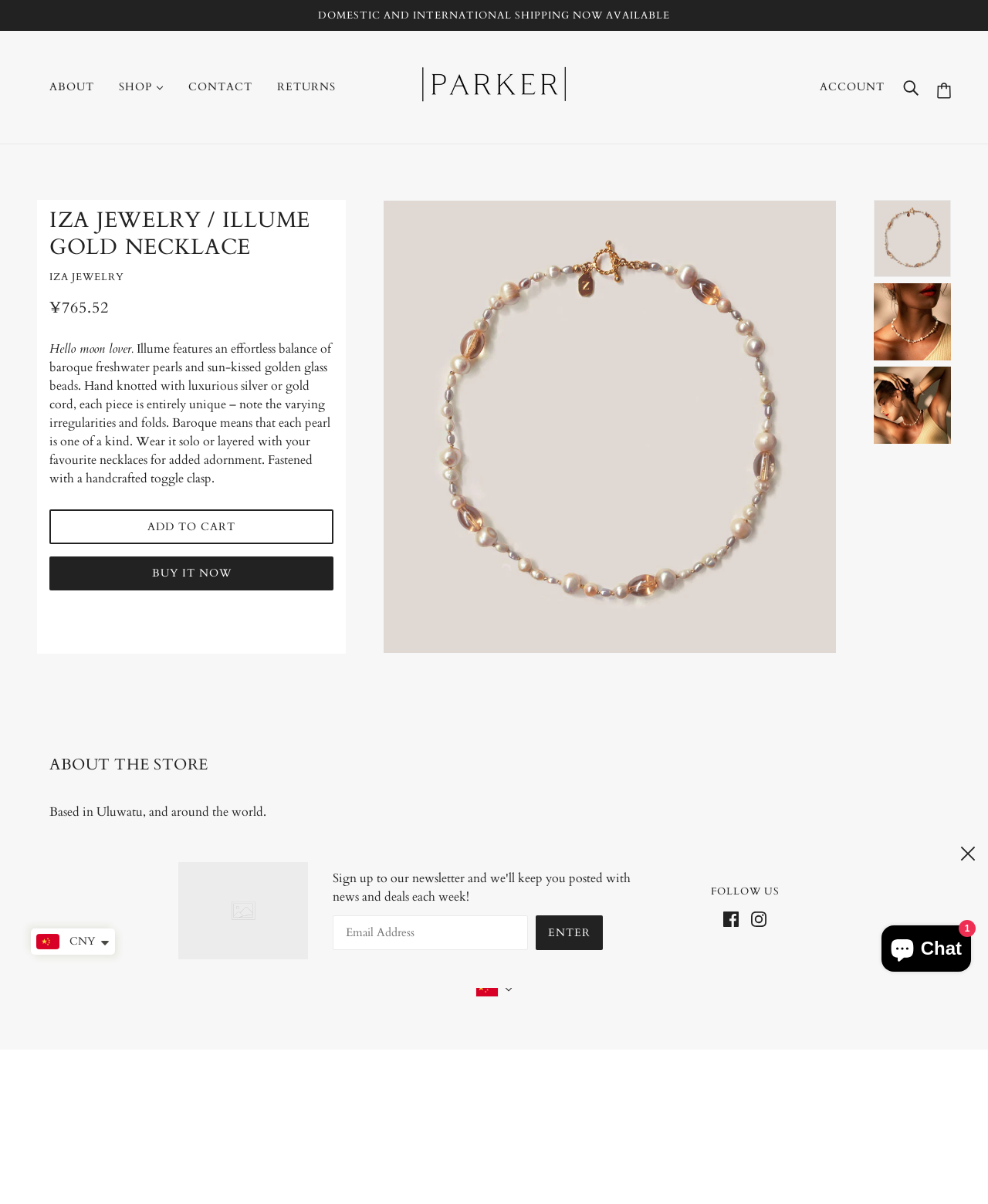What is the material of the necklace cord?
Please answer using one word or phrase, based on the screenshot.

silver or gold